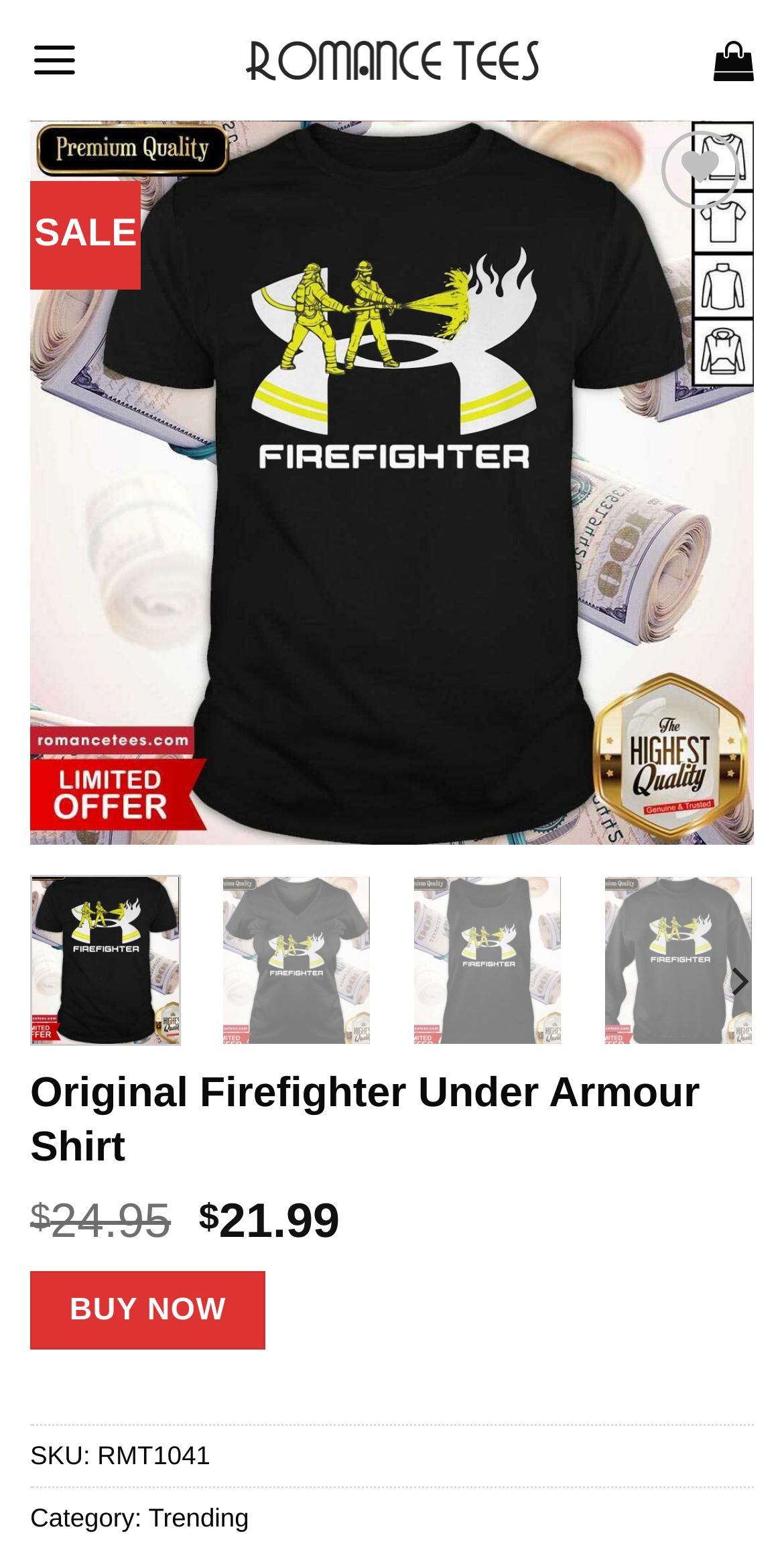Provide the bounding box coordinates of the section that needs to be clicked to accomplish the following instruction: "Click on the RomanceTees link."

[0.186, 0.0, 0.814, 0.078]